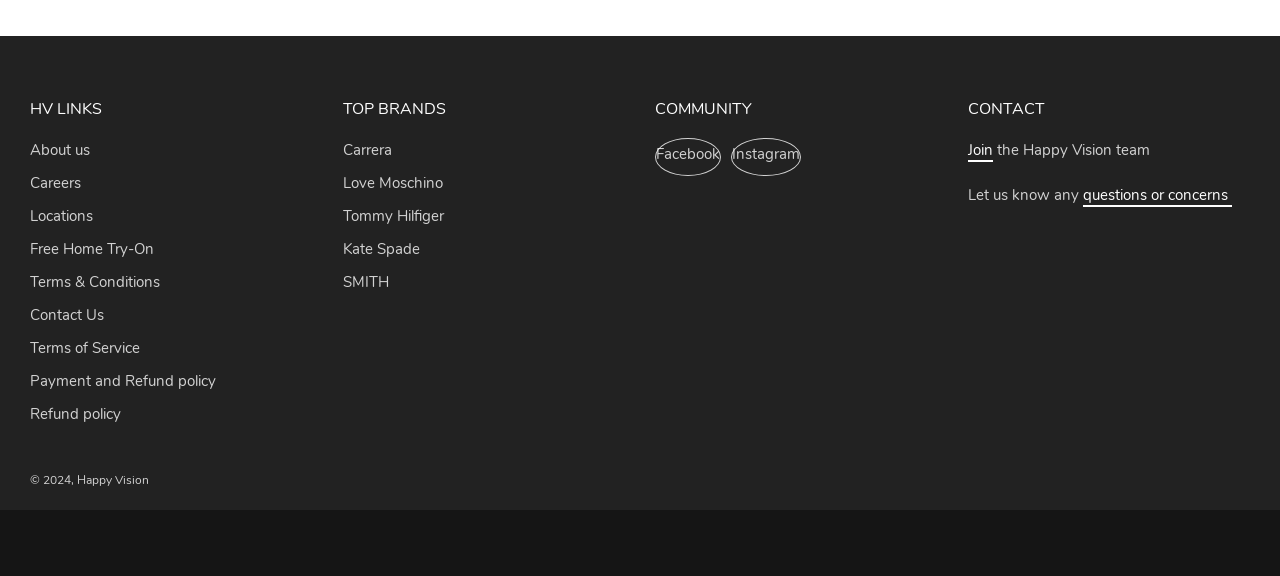Determine the bounding box coordinates of the clickable element to achieve the following action: 'Click on About us'. Provide the coordinates as four float values between 0 and 1, formatted as [left, top, right, bottom].

[0.023, 0.243, 0.07, 0.277]